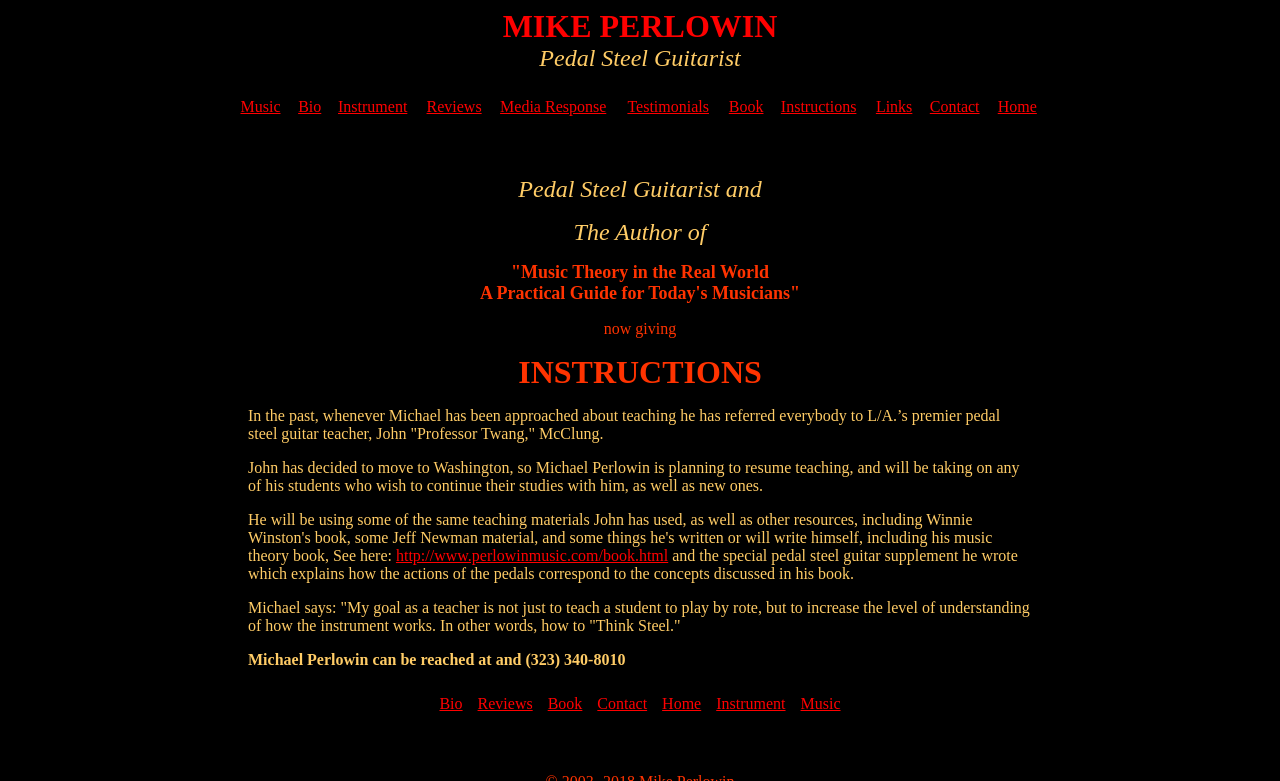Identify the bounding box coordinates of the part that should be clicked to carry out this instruction: "View Bio".

[0.229, 0.119, 0.256, 0.155]